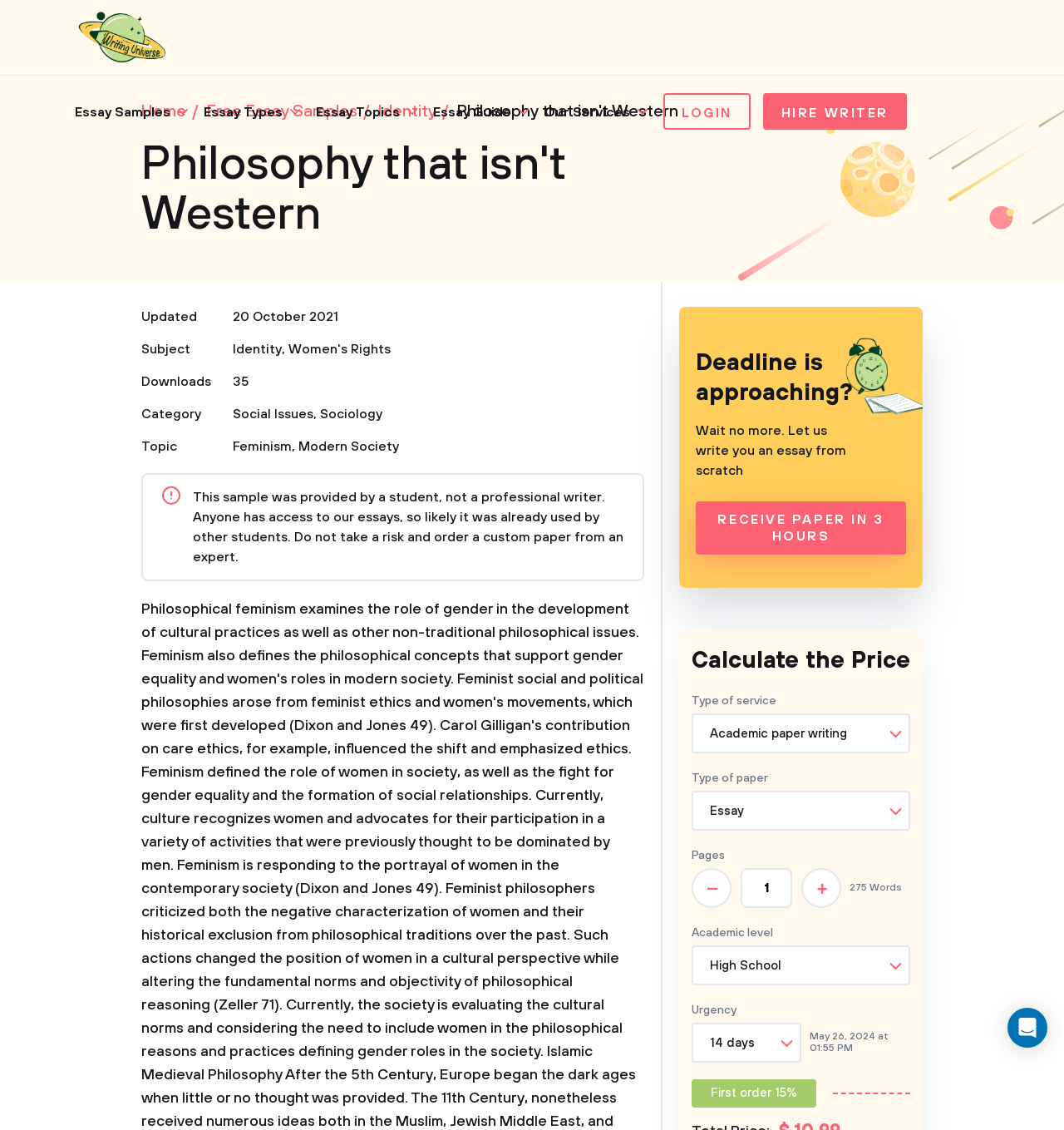Show me the bounding box coordinates of the clickable region to achieve the task as per the instruction: "Click on the 'RECEIVE PAPER IN 3 HOURS' link".

[0.654, 0.444, 0.852, 0.491]